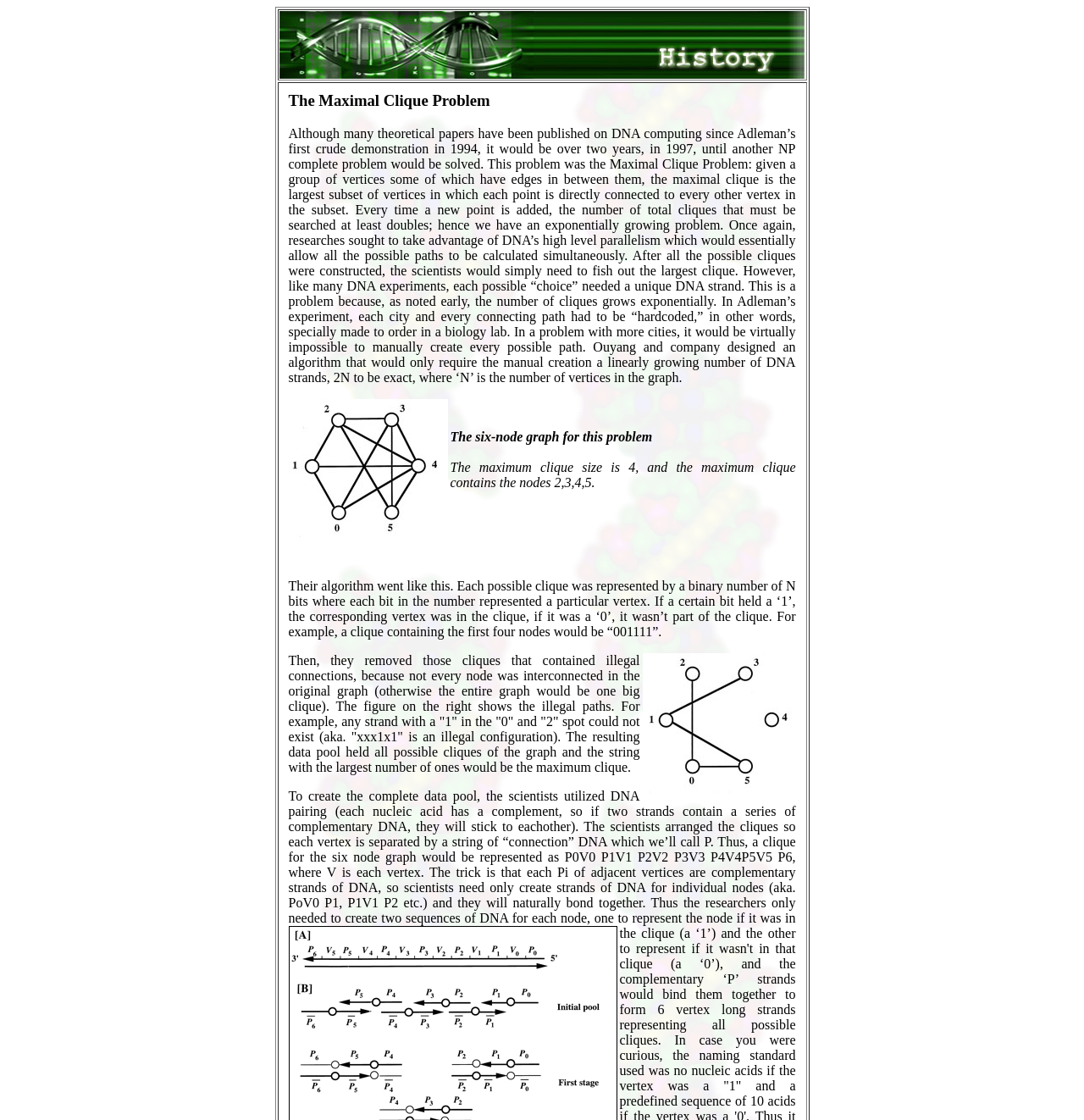Based on the image, provide a detailed and complete answer to the question: 
How were the cliques represented?

According to the text, each possible clique was represented by a binary number of N bits, where each bit in the number represented a particular vertex. If a certain bit held a ‘1’, the corresponding vertex was in the clique, if it was a ‘0’, it wasn’t part of the clique.